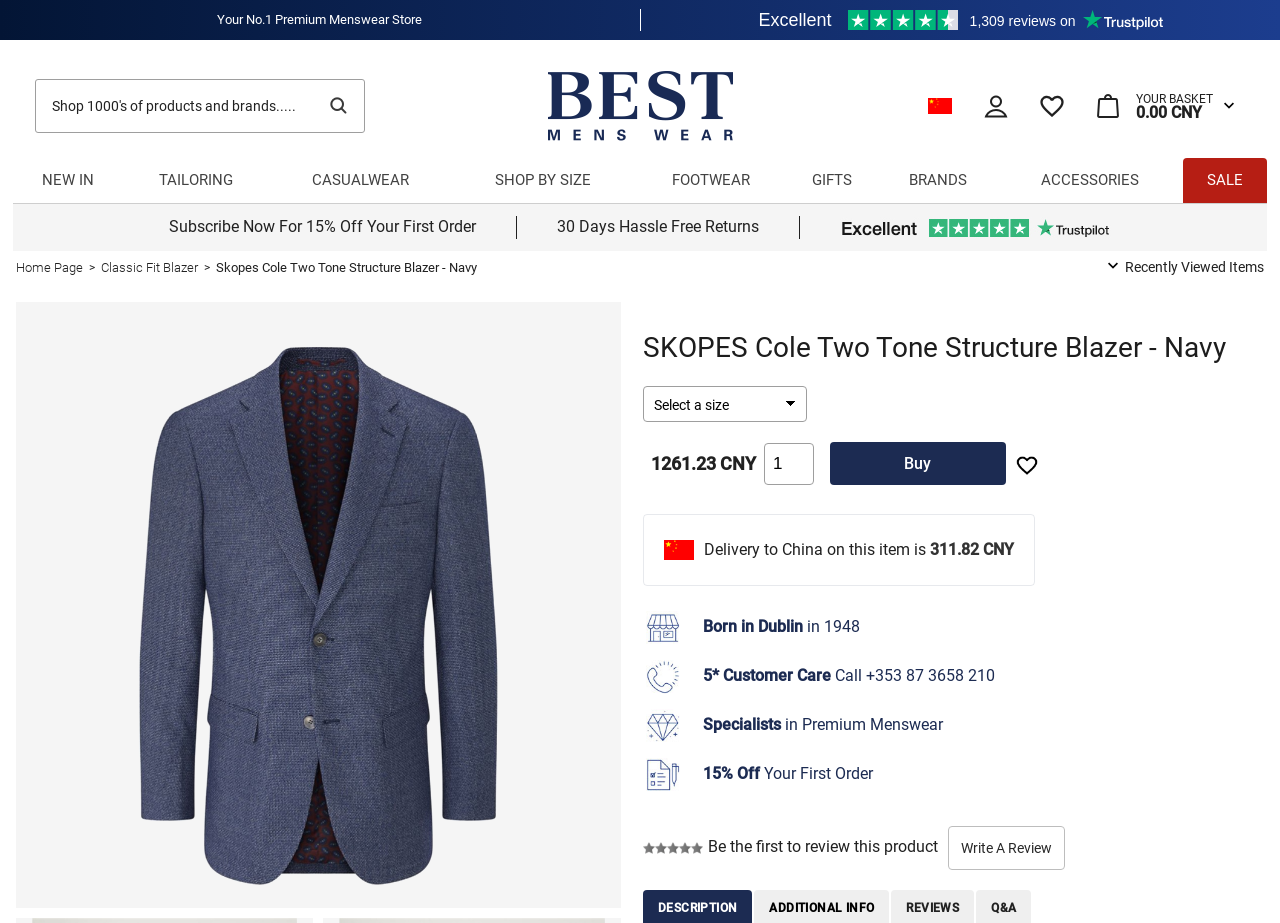Respond concisely with one word or phrase to the following query:
What is the price of the product?

1261.23 CNY